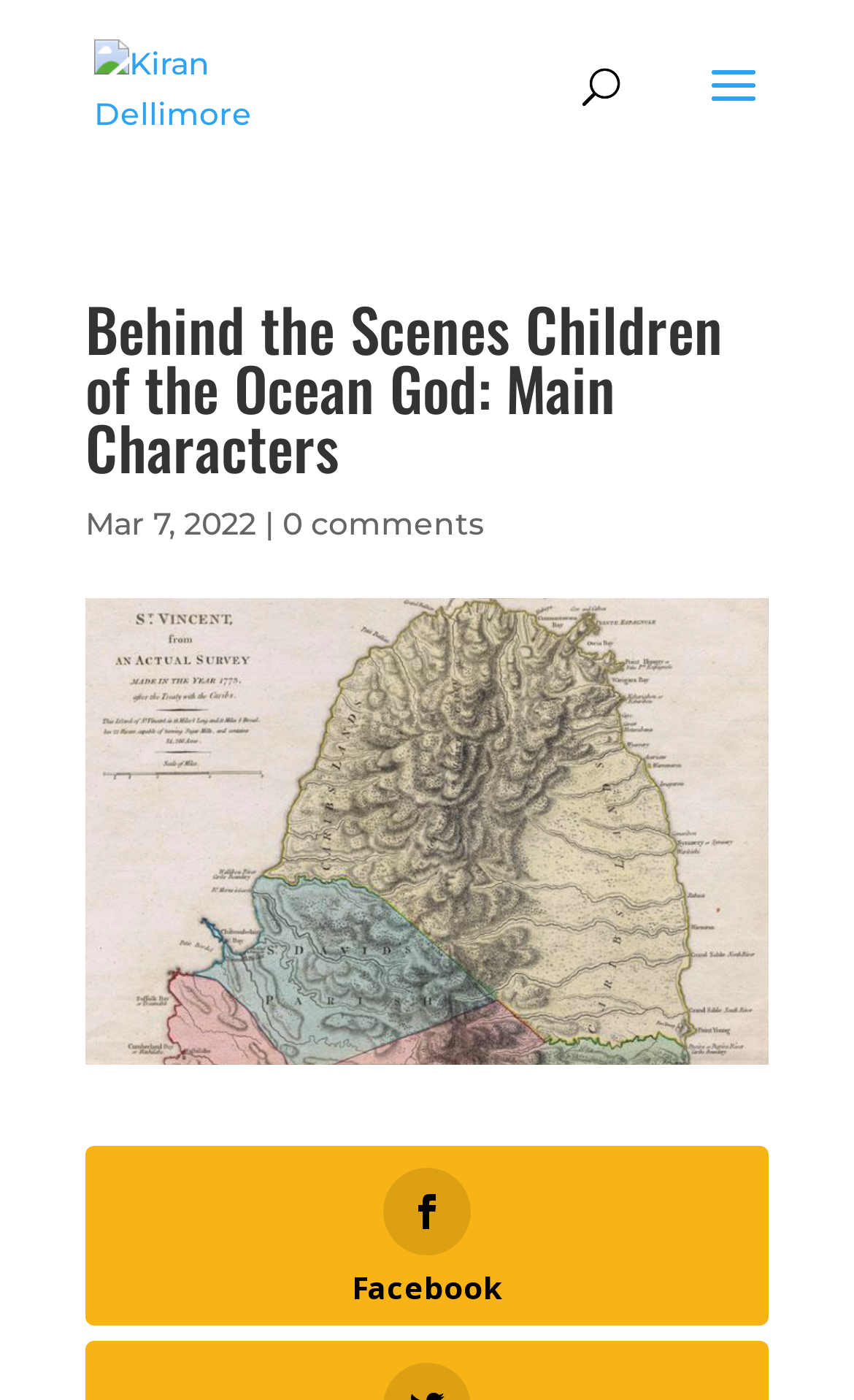Given the element description, predict the bounding box coordinates in the format (top-left x, top-left y, bottom-right x, bottom-right y), using floating point numbers between 0 and 1: alt="Kiran Dellimore"

[0.11, 0.046, 0.35, 0.075]